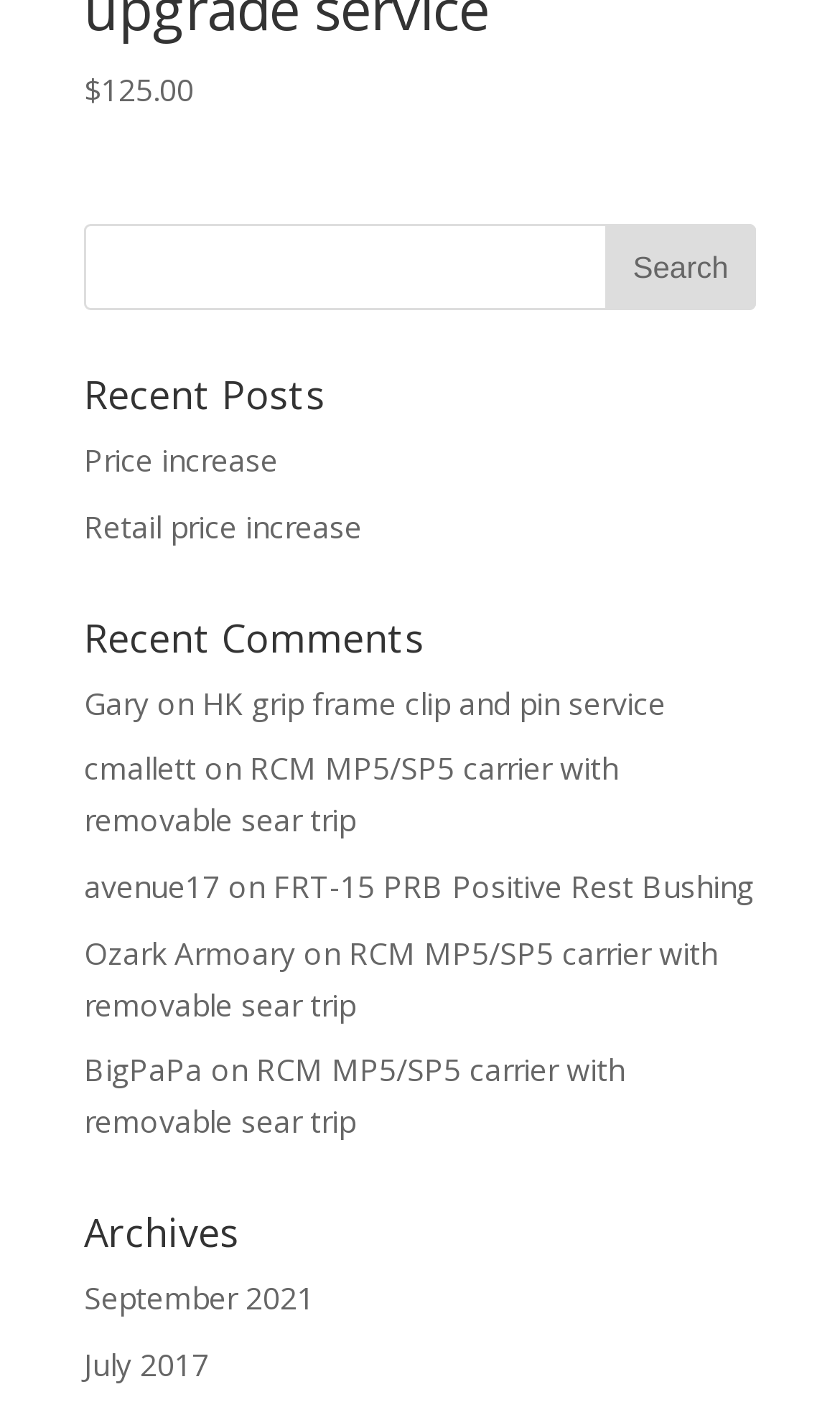Who commented on 'RCM MP5/SP5 carrier with removable sear trip'?
Please respond to the question thoroughly and include all relevant details.

I found multiple instances of the link 'RCM MP5/SP5 carrier with removable sear trip' with different adjacent StaticText elements, such as 'cmallett', 'Ozark Armoary', and 'BigPaPa', so multiple users commented on 'RCM MP5/SP5 carrier with removable sear trip'.